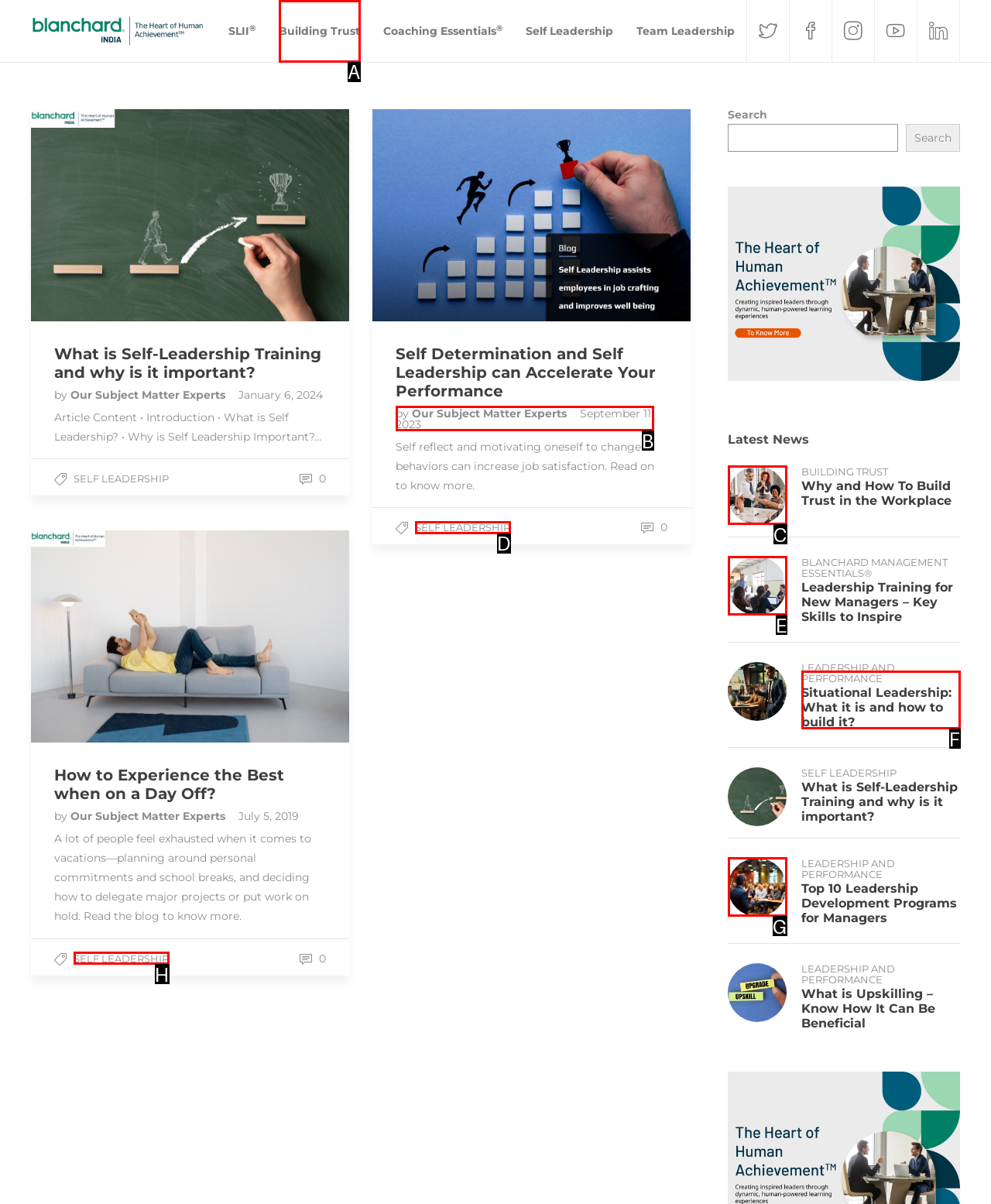Using the provided description: Call 0804607103869% Response Rate, select the HTML element that corresponds to it. Indicate your choice with the option's letter.

None